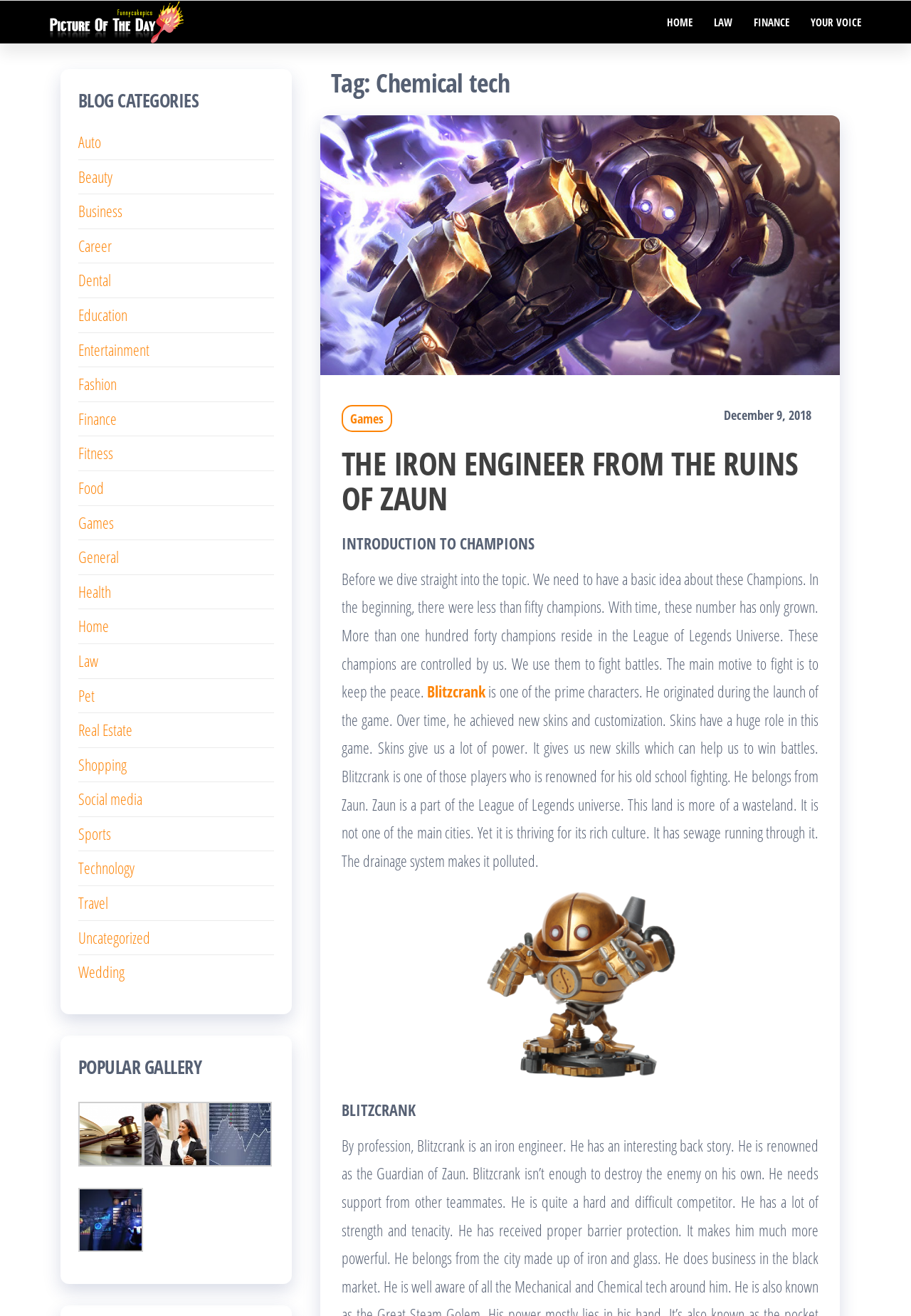Give a detailed account of the webpage's layout and content.

The webpage is about Chemical tech Archives, specifically focused on the Picture of the Day. At the top, there is a logo with the text "Funnycakepics – Picture Of The Day" which is also a link. Below the logo, there are four navigation links: "HOME", "LAW", "FINANCE", and "YOUR VOICE", aligned horizontally.

The main content area is divided into two sections. On the left, there is a header section with the title "Tag: Chemical tech" and a link to "THE IRON ENGINEER" with an associated image. Below this, there are several links to other articles, including "Games" and "THE IRON ENGINEER FROM THE RUINS OF ZAUN". There is also a paragraph of text describing the introduction to champions in the League of Legends universe, followed by a link to "Blitzcrank" and an image titled "CREDIBILITY OF BLITZCRANK".

On the right, there is a section titled "BLOG CATEGORIES" with 18 links to different categories, including "Auto", "Beauty", "Business", and "Technology", among others. Below this, there is a section titled "POPULAR GALLERY" with three rows of links, each with a brief description.

Overall, the webpage appears to be a blog or news site focused on Chemical tech and related topics, with a mix of articles, images, and navigation links.